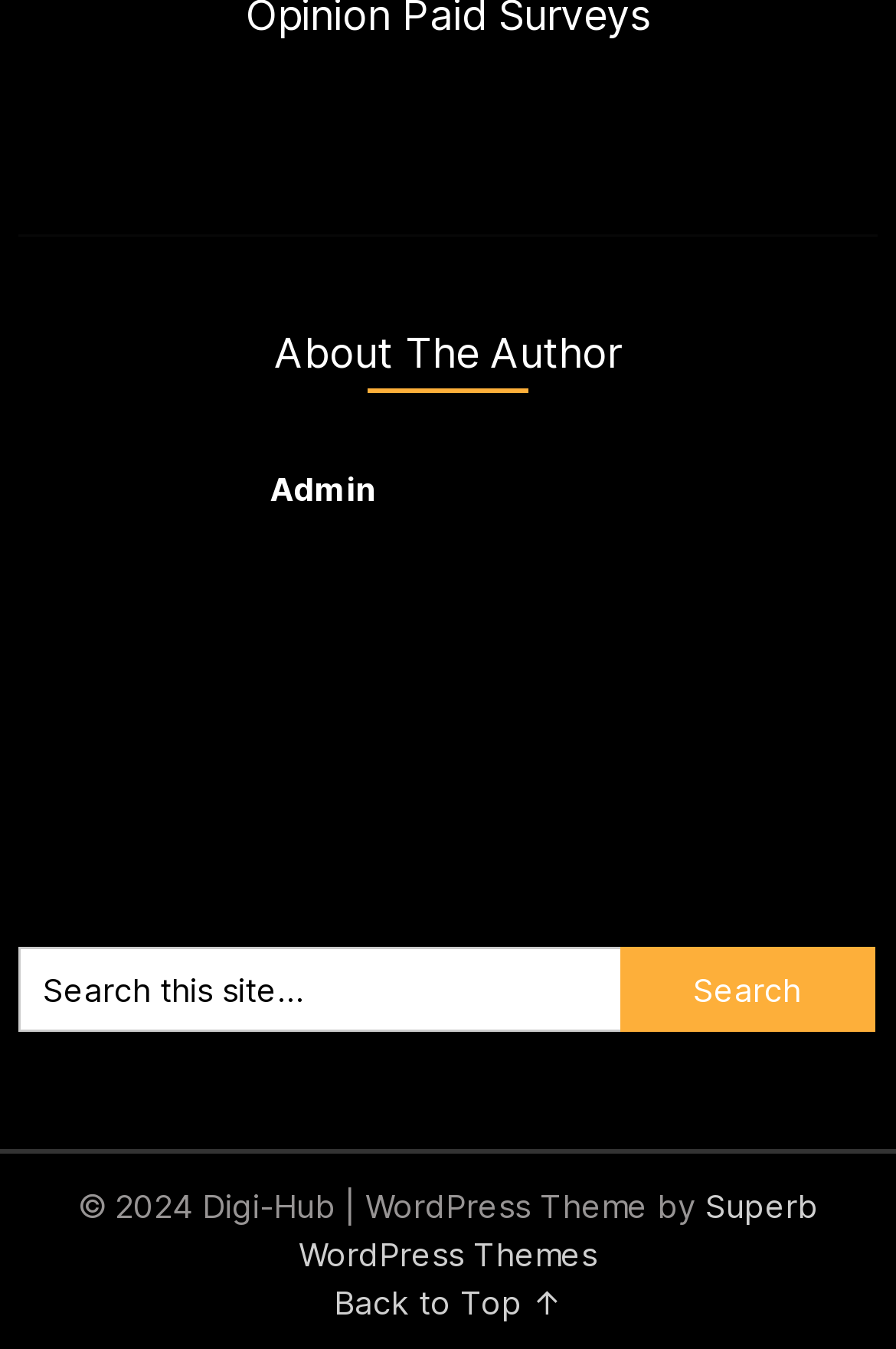What is the theme provider?
Provide a detailed answer to the question using information from the image.

The link element with the text 'Superb WordPress Themes' is located near the static text element with the text '| WordPress Theme by', suggesting that Superb WordPress Themes is the provider of the WordPress theme.